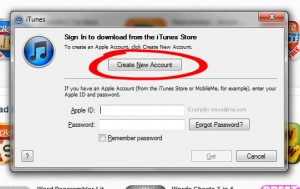Give a comprehensive caption for the image.

The image displays a computer interface for signing into the iTunes Store. Prominently featured is a dialog box titled "Sign In to download from the iTunes Store," which instructs users to create an Apple account by clicking the "Create New Account" button highlighted in red. Below the button, there are fields for entering an Apple ID and password, as well as an option to remember the password. This interface is likely presented to users during the account creation process, guiding them to set up a new Apple ID for accessing the iTunes Store and downloading apps.